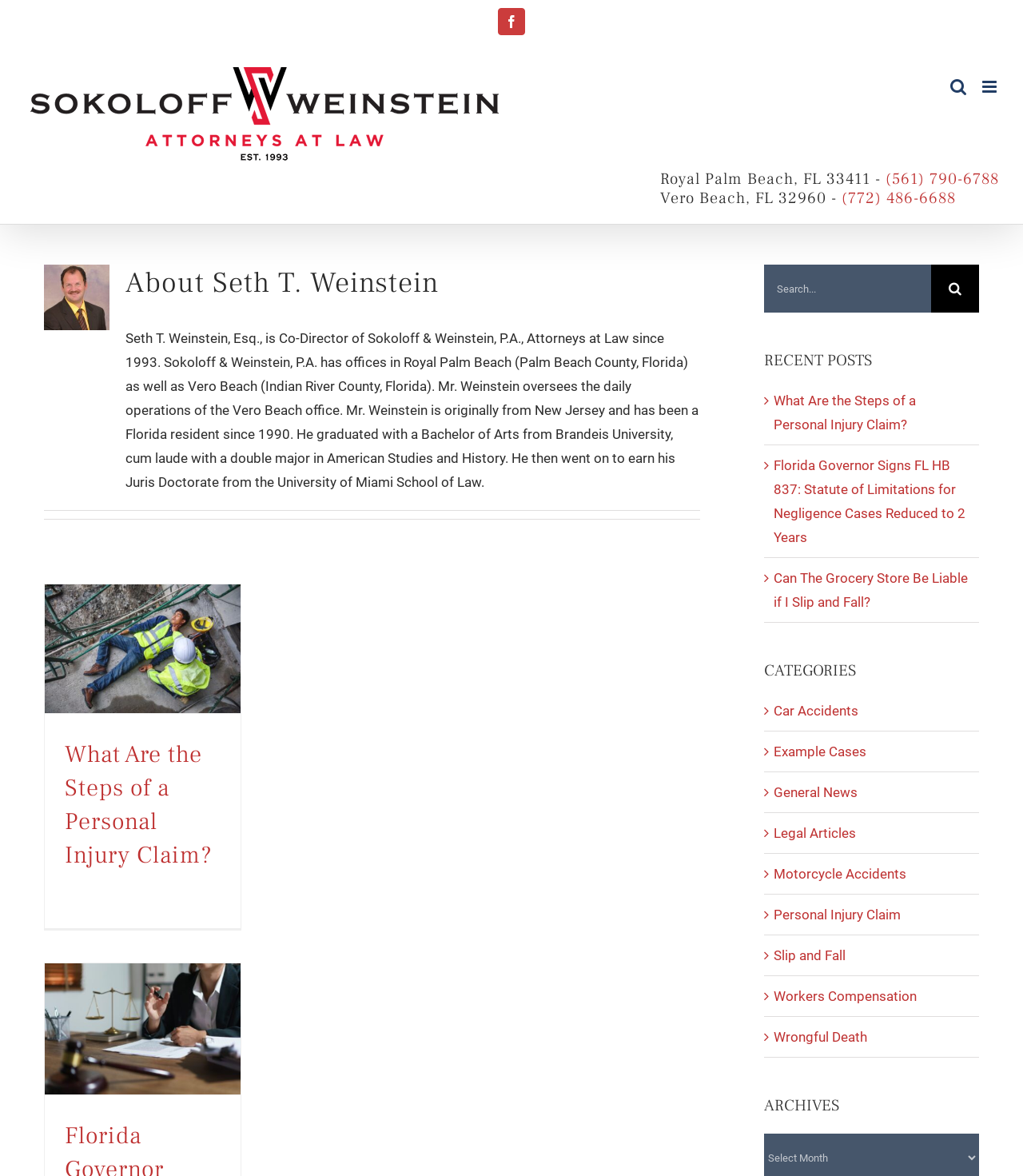What are the two locations of Sokoloff & Weinstein offices?
Refer to the image and provide a one-word or short phrase answer.

Royal Palm Beach and Vero Beach